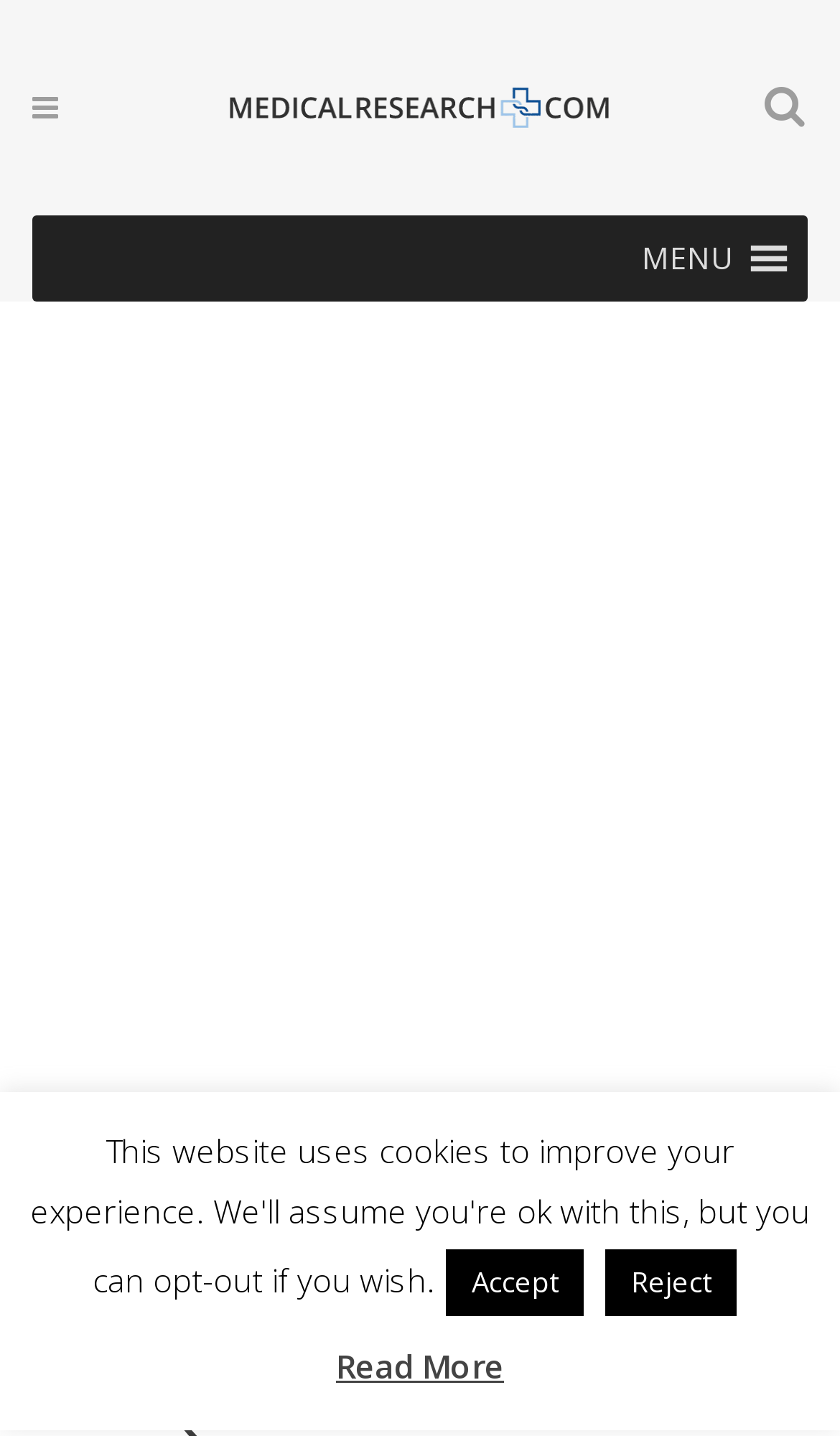What is the purpose of the Read More link?
Please describe in detail the information shown in the image to answer the question.

The Read More link is located at the bottom of the webpage and is likely used to load additional content or continue reading an article. Its position and text suggest that it is used to provide users with more information or access to further content.